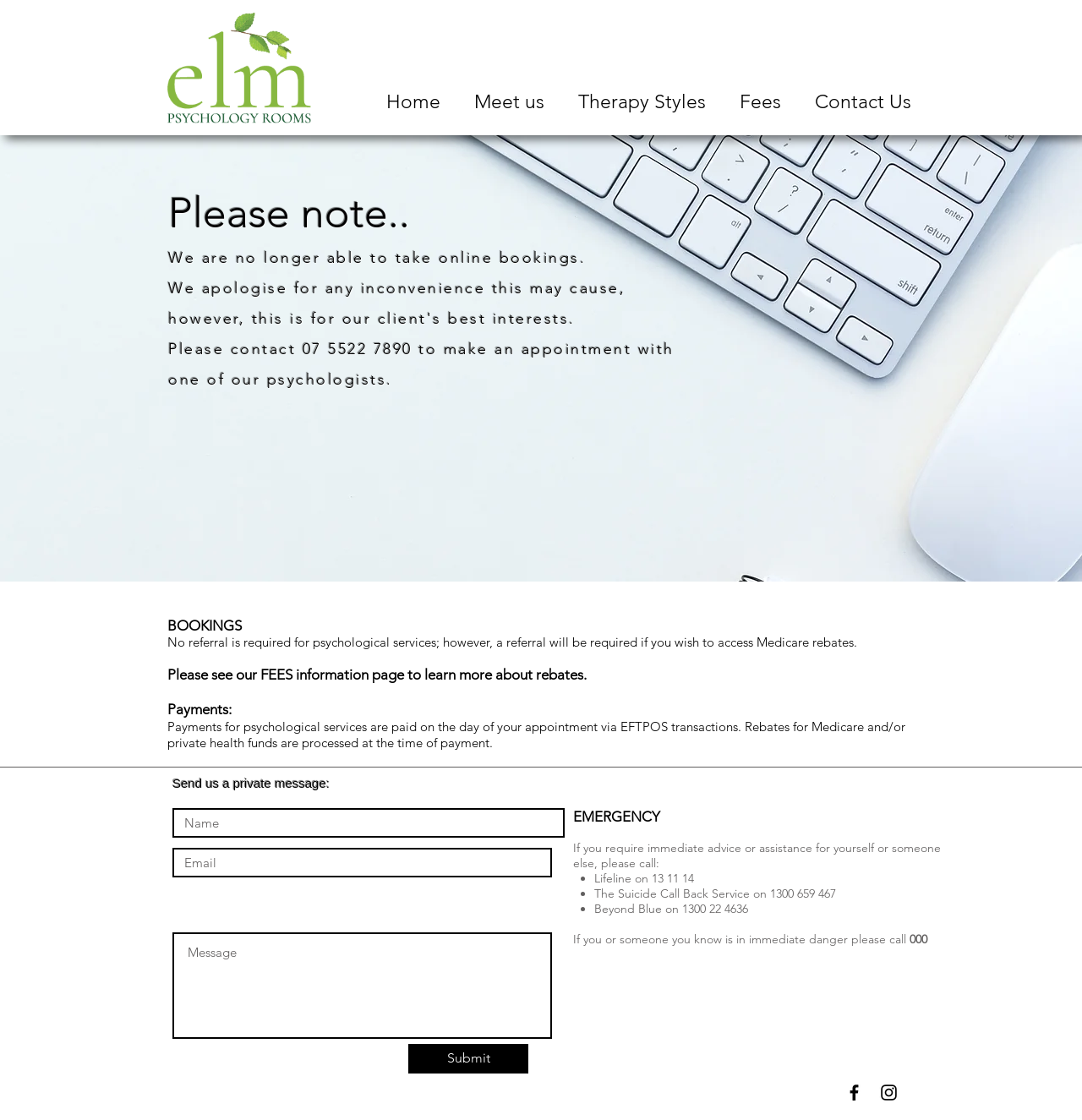Given the element description "aria-label="Black Facebook Icon"", identify the bounding box of the corresponding UI element.

[0.78, 0.966, 0.799, 0.985]